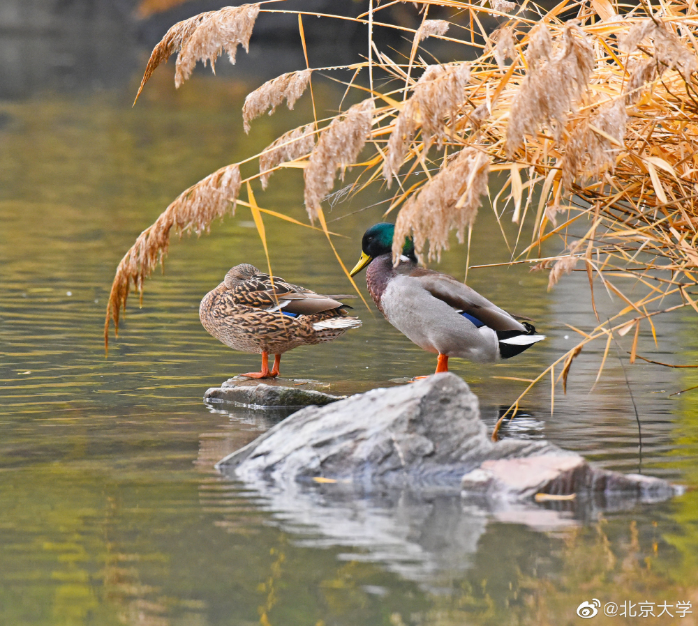What surrounds the mallards in the image?
Using the image as a reference, answer the question in detail.

The caption states that 'graceful reeds sway gently' around the mallards, indicating that reeds are the surrounding vegetation in the image.